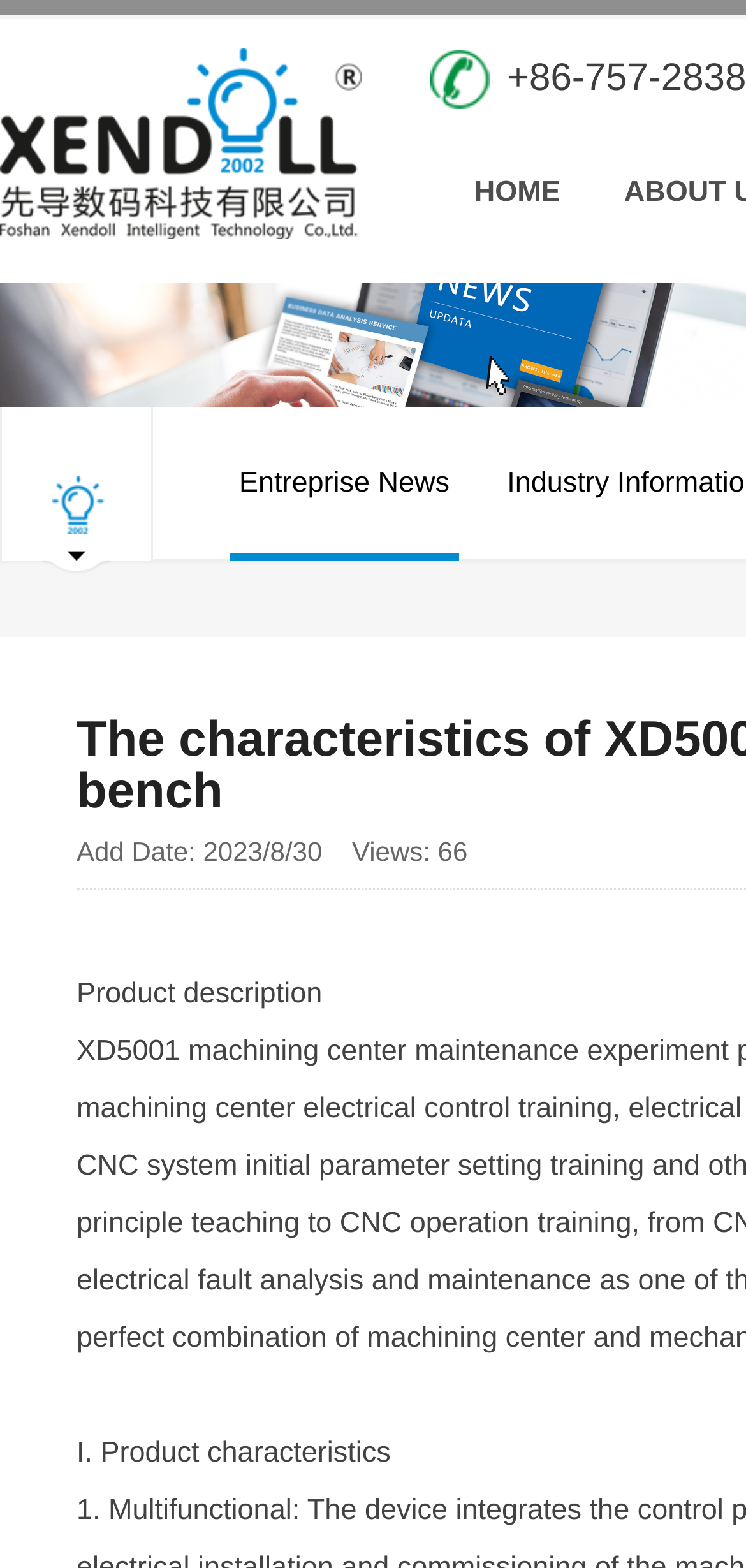What is the subtitle of the first section?
Please provide a single word or phrase based on the screenshot.

I. Product characteristics